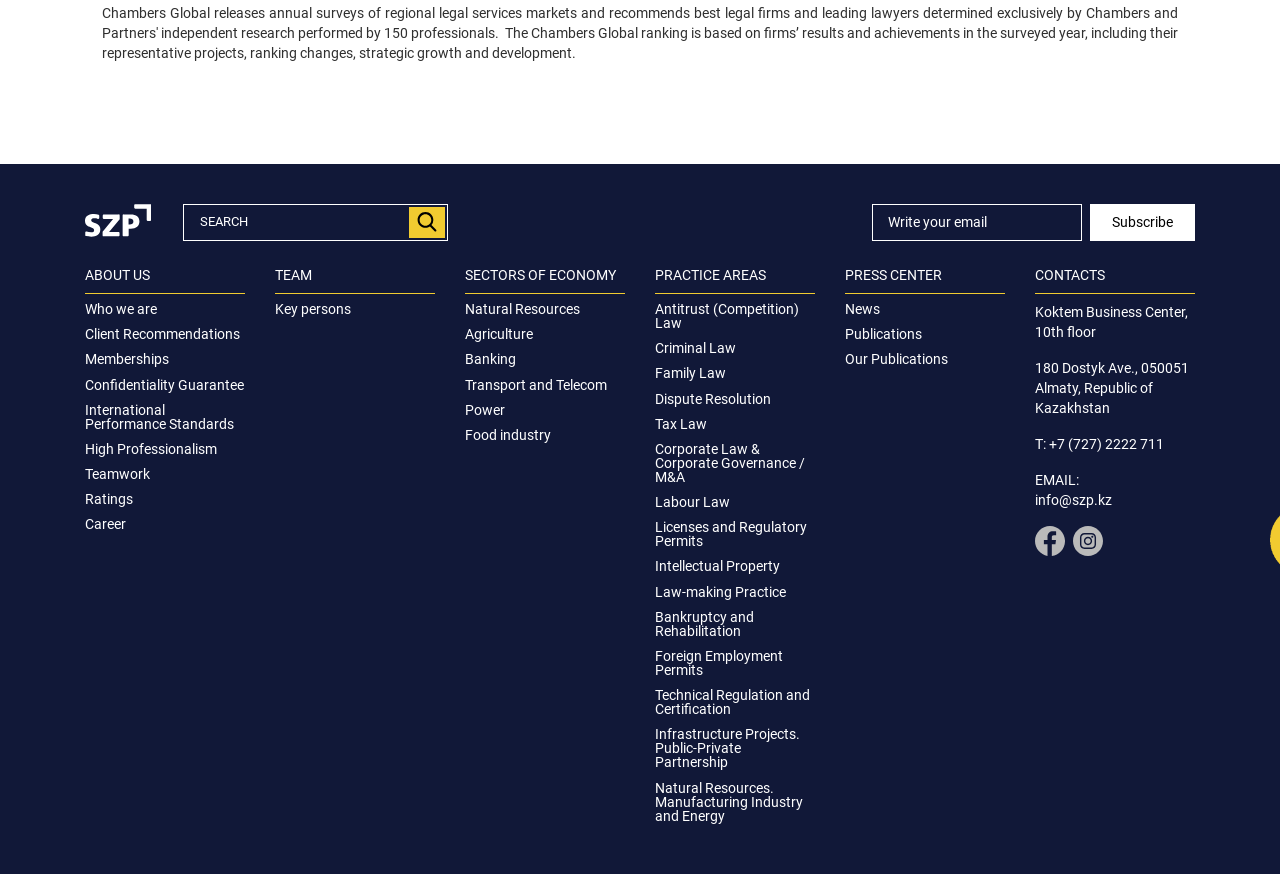Provide the bounding box coordinates of the HTML element this sentence describes: "parent_node: Subscribe placeholder="Write your email"". The bounding box coordinates consist of four float numbers between 0 and 1, i.e., [left, top, right, bottom].

[0.682, 0.233, 0.846, 0.276]